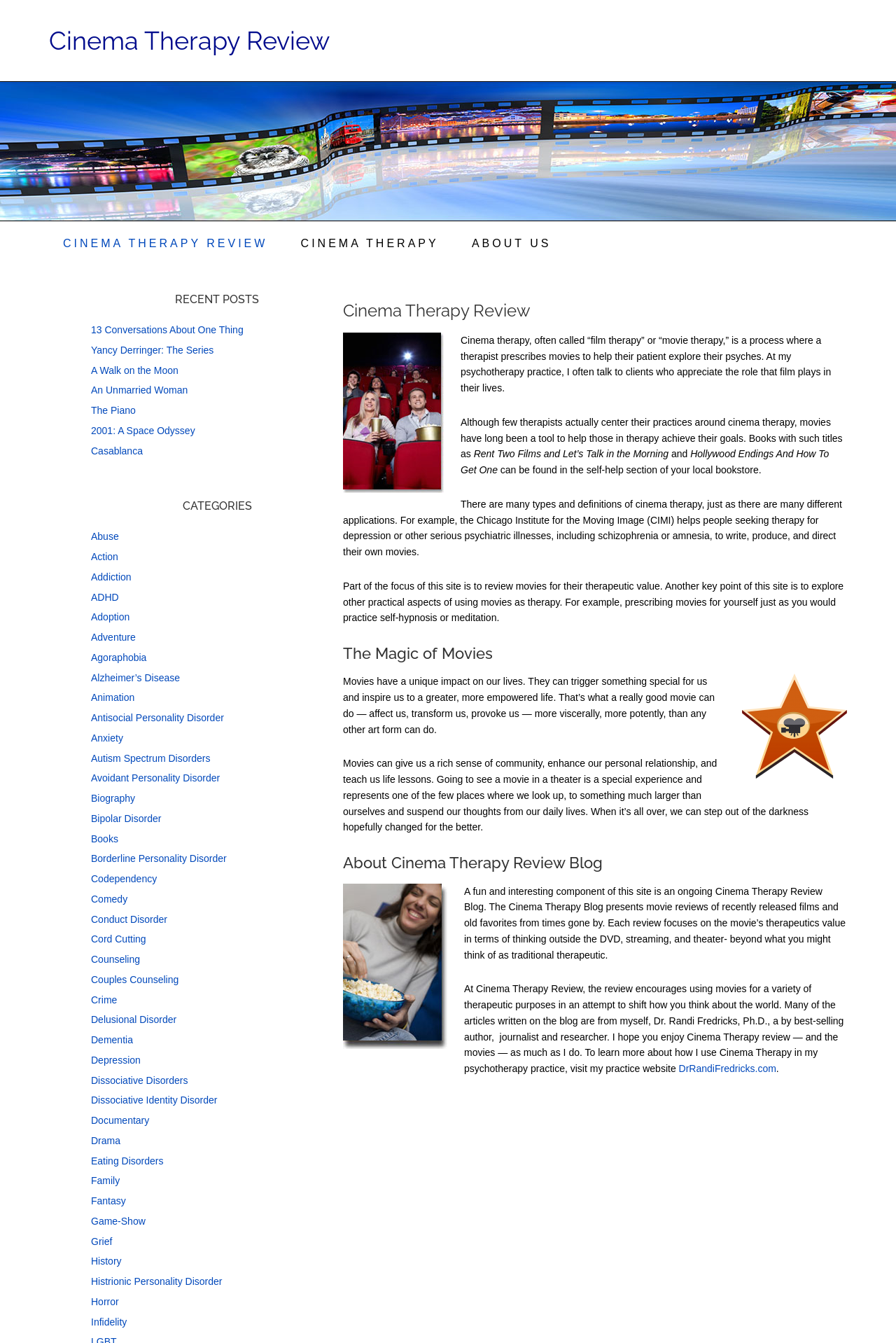Provide a one-word or short-phrase answer to the question:
What is the main topic of this website?

Cinema Therapy